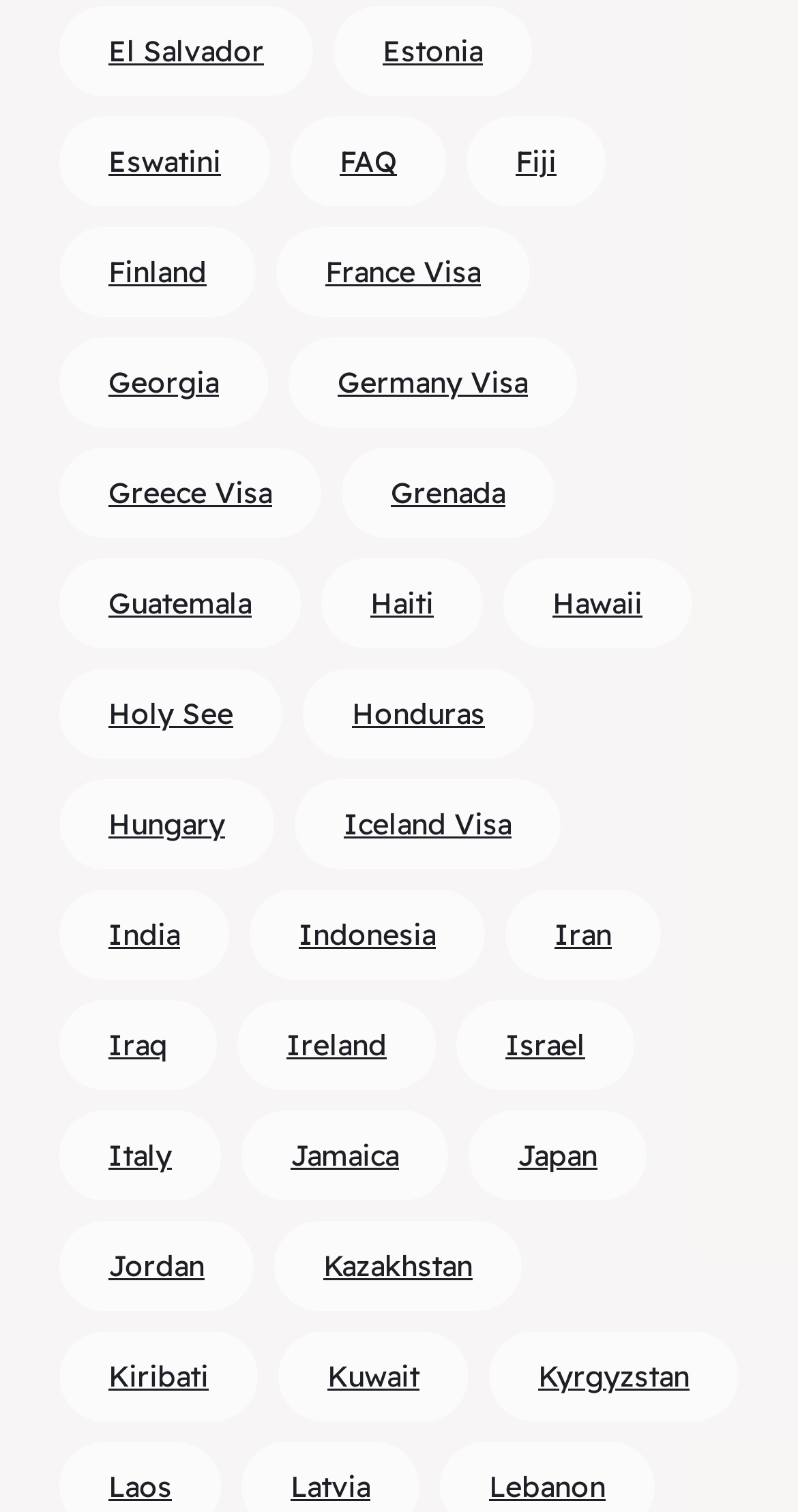Bounding box coordinates should be in the format (top-left x, top-left y, bottom-right x, bottom-right y) and all values should be floating point numbers between 0 and 1. Determine the bounding box coordinate for the UI element described as: Italy

[0.136, 0.753, 0.215, 0.777]